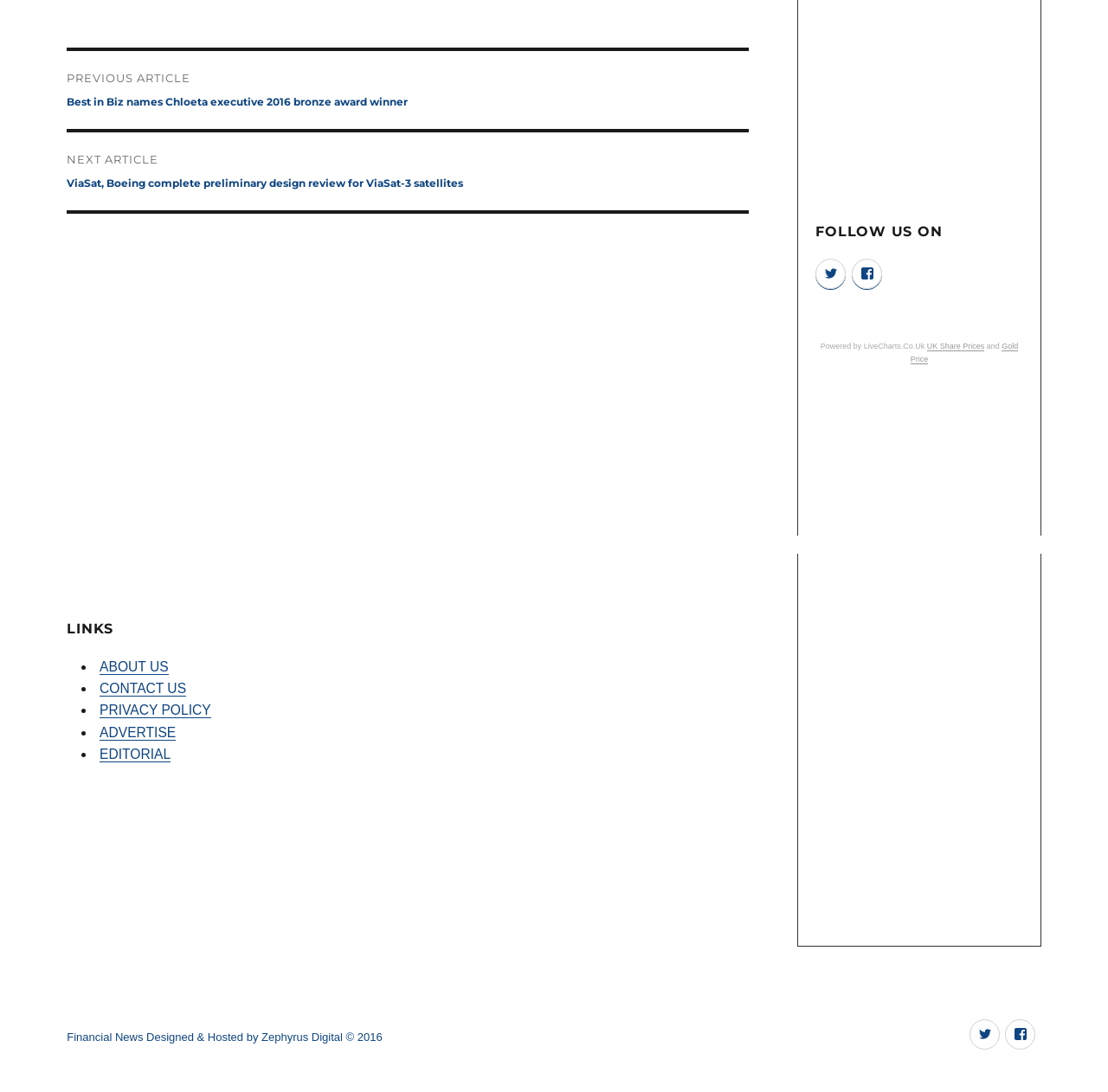Find the bounding box coordinates for the HTML element described as: "aria-label="Advertisement" name="aswift_2" title="Advertisement"". The coordinates should consist of four float values between 0 and 1, i.e., [left, top, right, bottom].

[0.739, 0.36, 0.925, 0.836]